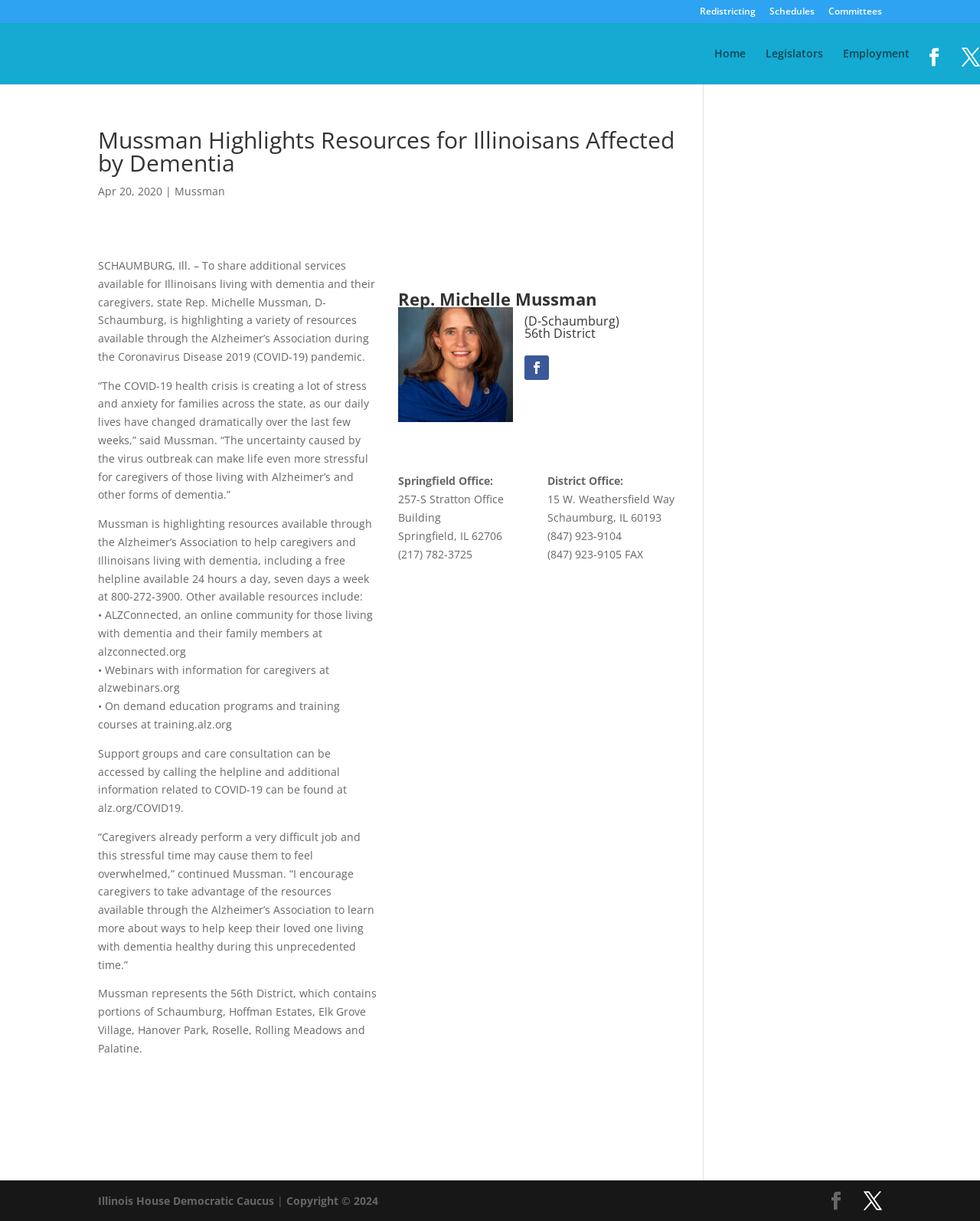What is the name of the organization mentioned in the article?
From the image, respond with a single word or phrase.

Alzheimer's Association